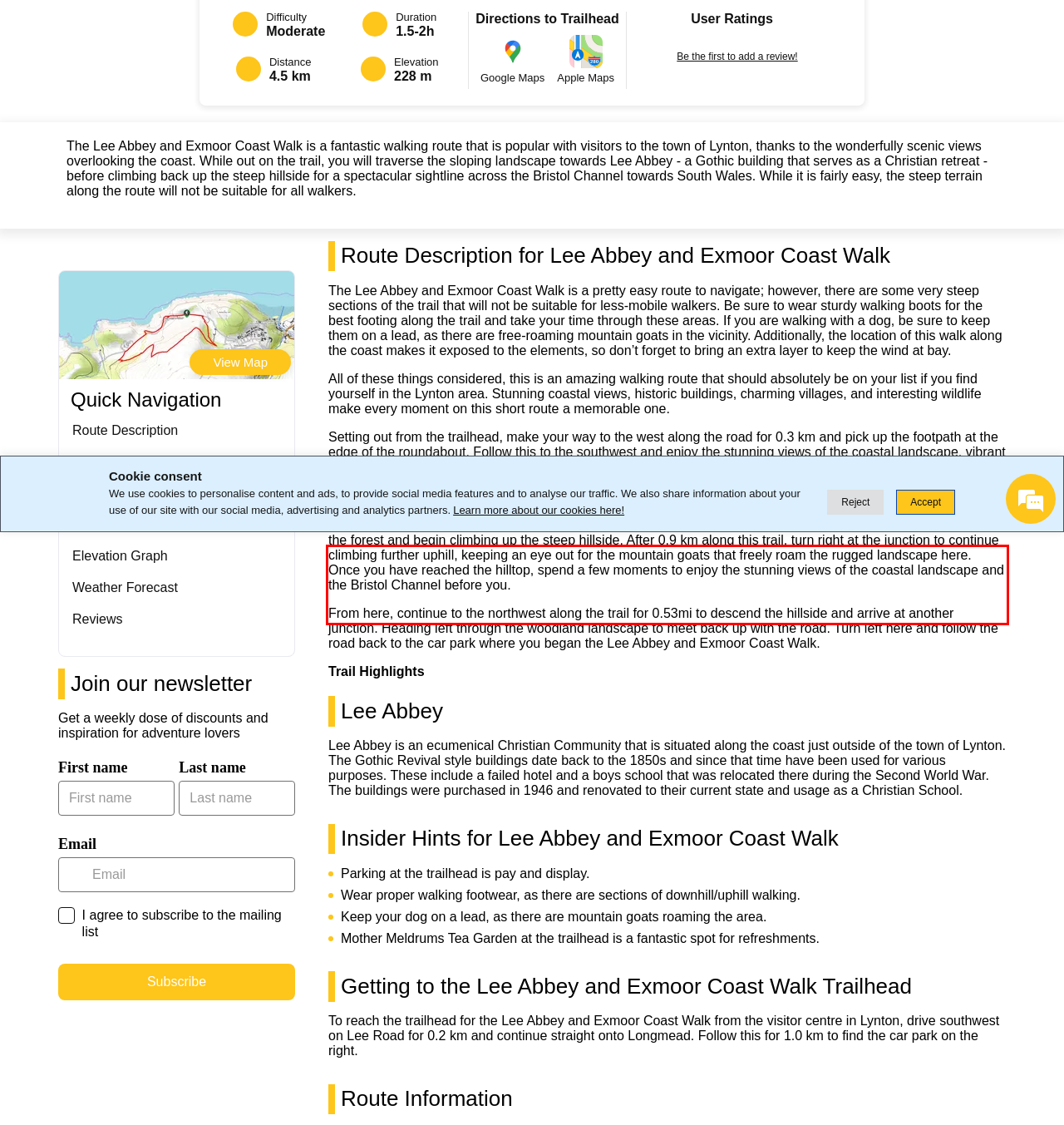Given a webpage screenshot with a red bounding box, perform OCR to read and deliver the text enclosed by the red bounding box.

When you reach a laneway branching off to the left, follow it and keep left at the next two junctions to pass through the forest and begin climbing up the steep hillside. After 0.9 km along this trail, turn right at the junction to continue climbing further uphill, keeping an eye out for the mountain goats that freely roam the rugged landscape here. Once you have reached the hilltop, spend a few moments to enjoy the stunning views of the coastal landscape and the Bristol Channel before you.